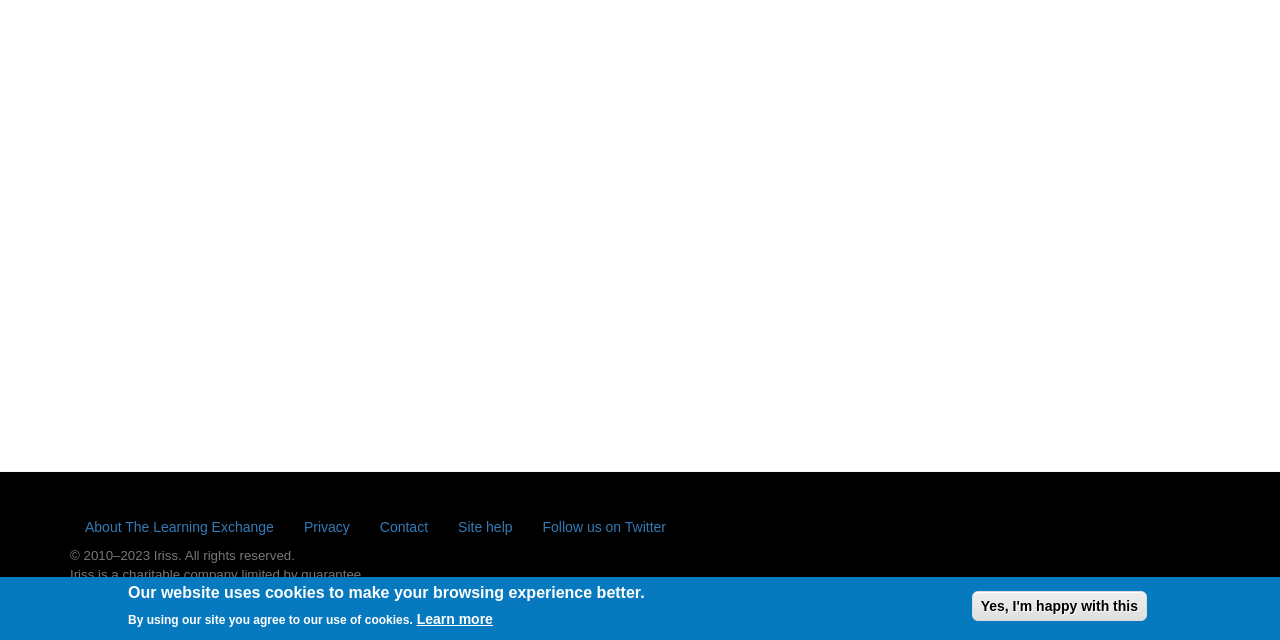Based on the provided description, "Kate Westall", find the bounding box of the corresponding UI element in the screenshot.

None